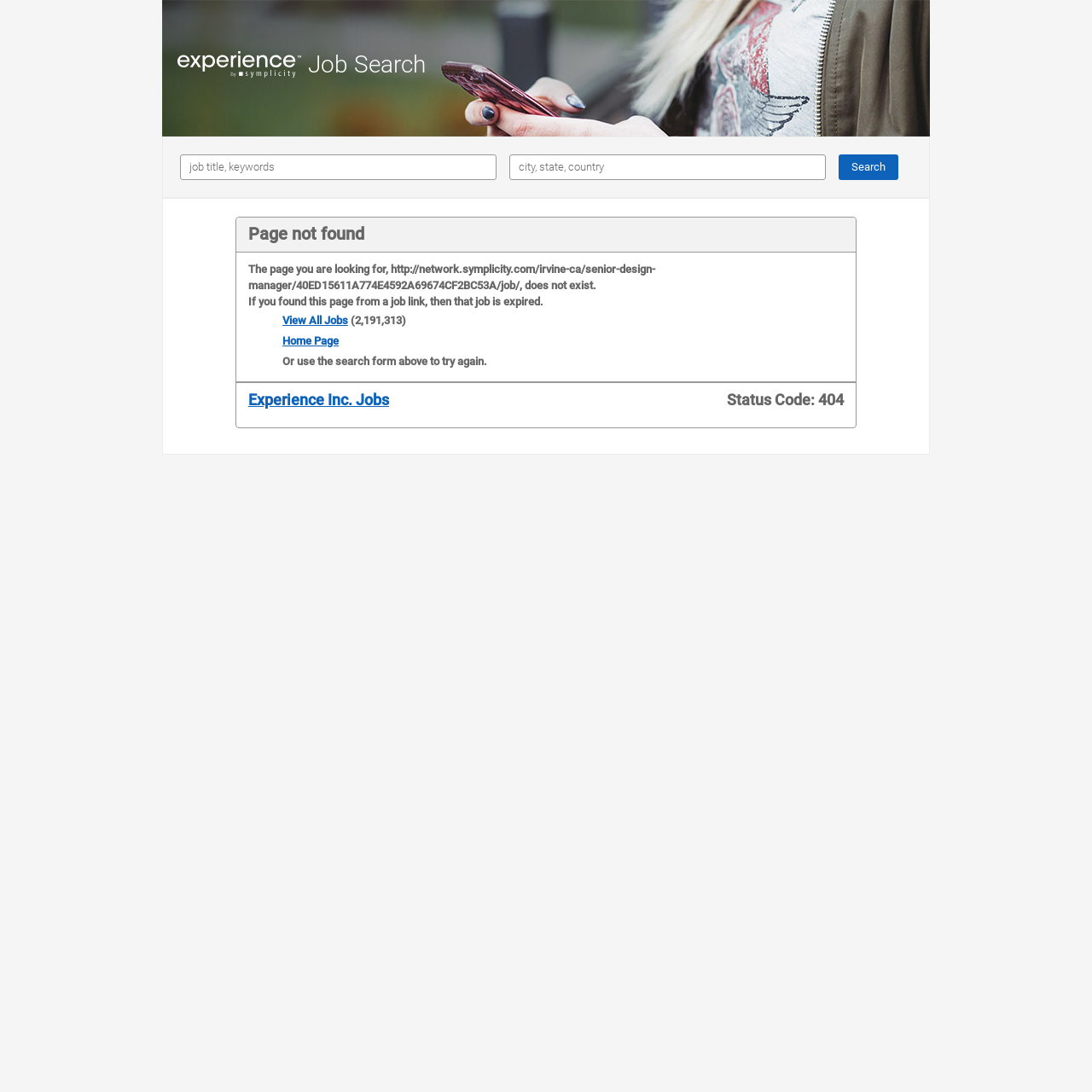Extract the bounding box of the UI element described as: "parent_node: What title="Submit Search" value="Search"".

[0.768, 0.141, 0.823, 0.165]